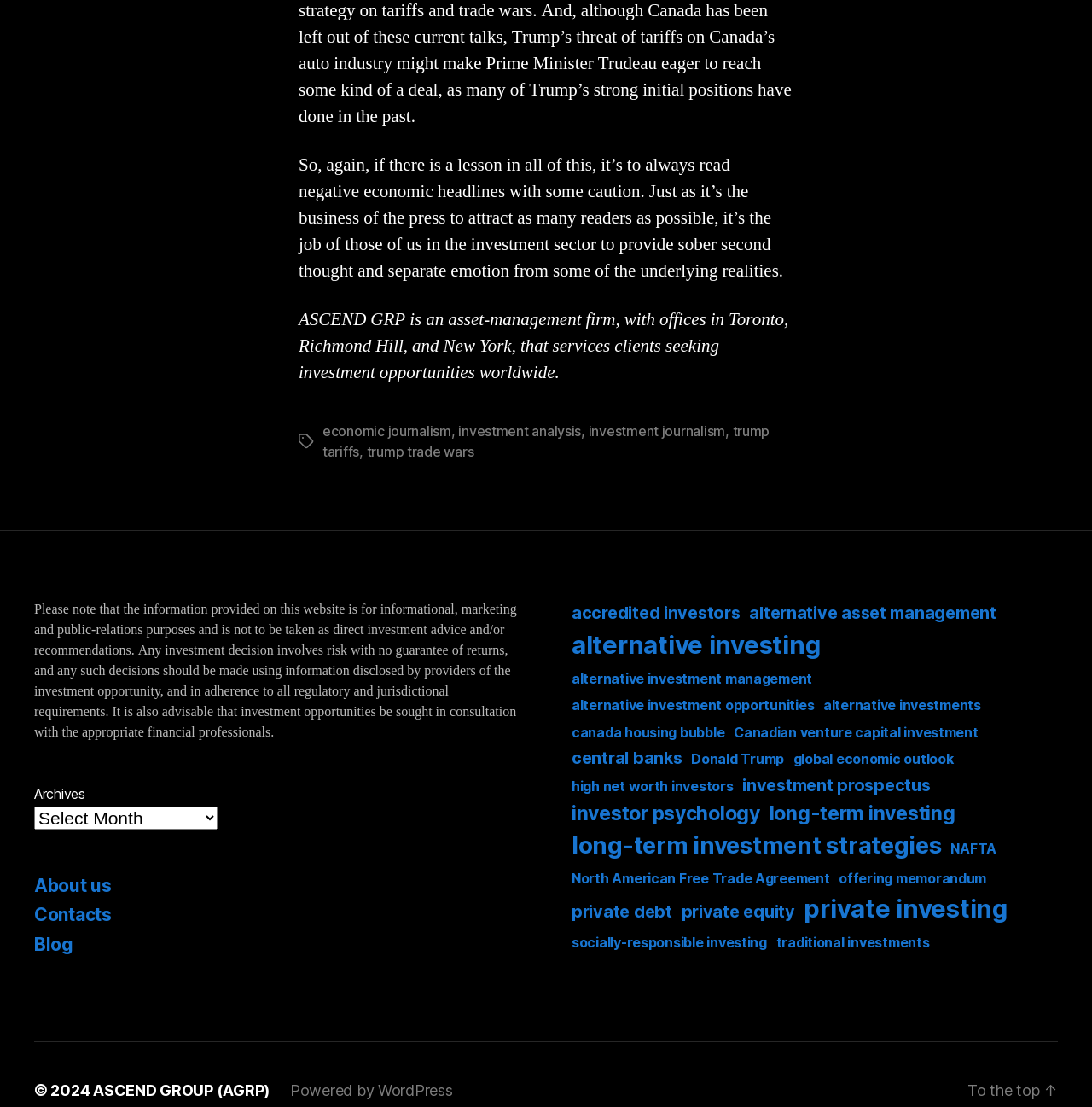Provide a short answer using a single word or phrase for the following question: 
What is the purpose of the website according to the disclaimer?

Informational, marketing, and public-relations purposes